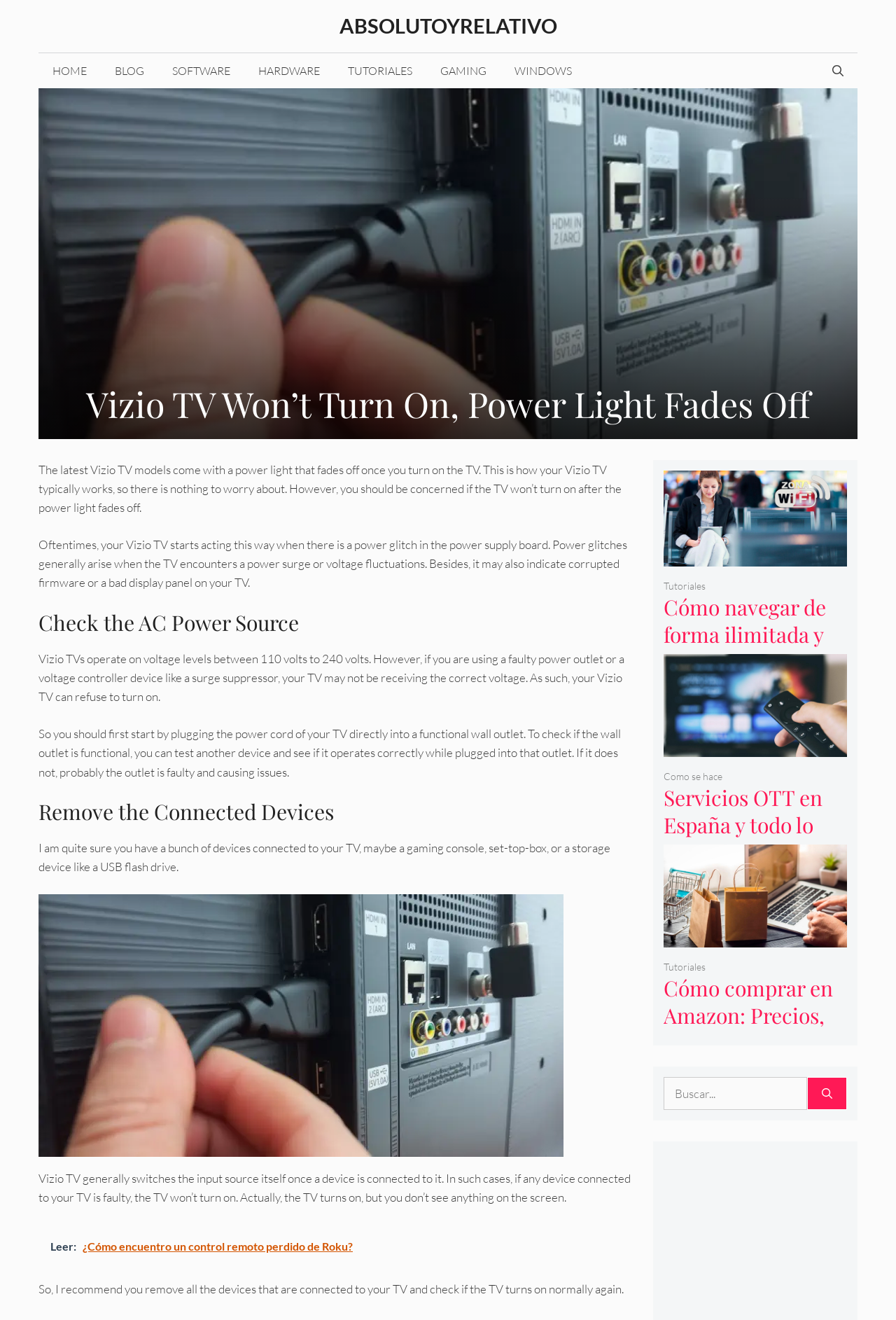Please locate the bounding box coordinates for the element that should be clicked to achieve the following instruction: "Click on the HOME link". Ensure the coordinates are given as four float numbers between 0 and 1, i.e., [left, top, right, bottom].

[0.043, 0.04, 0.112, 0.067]